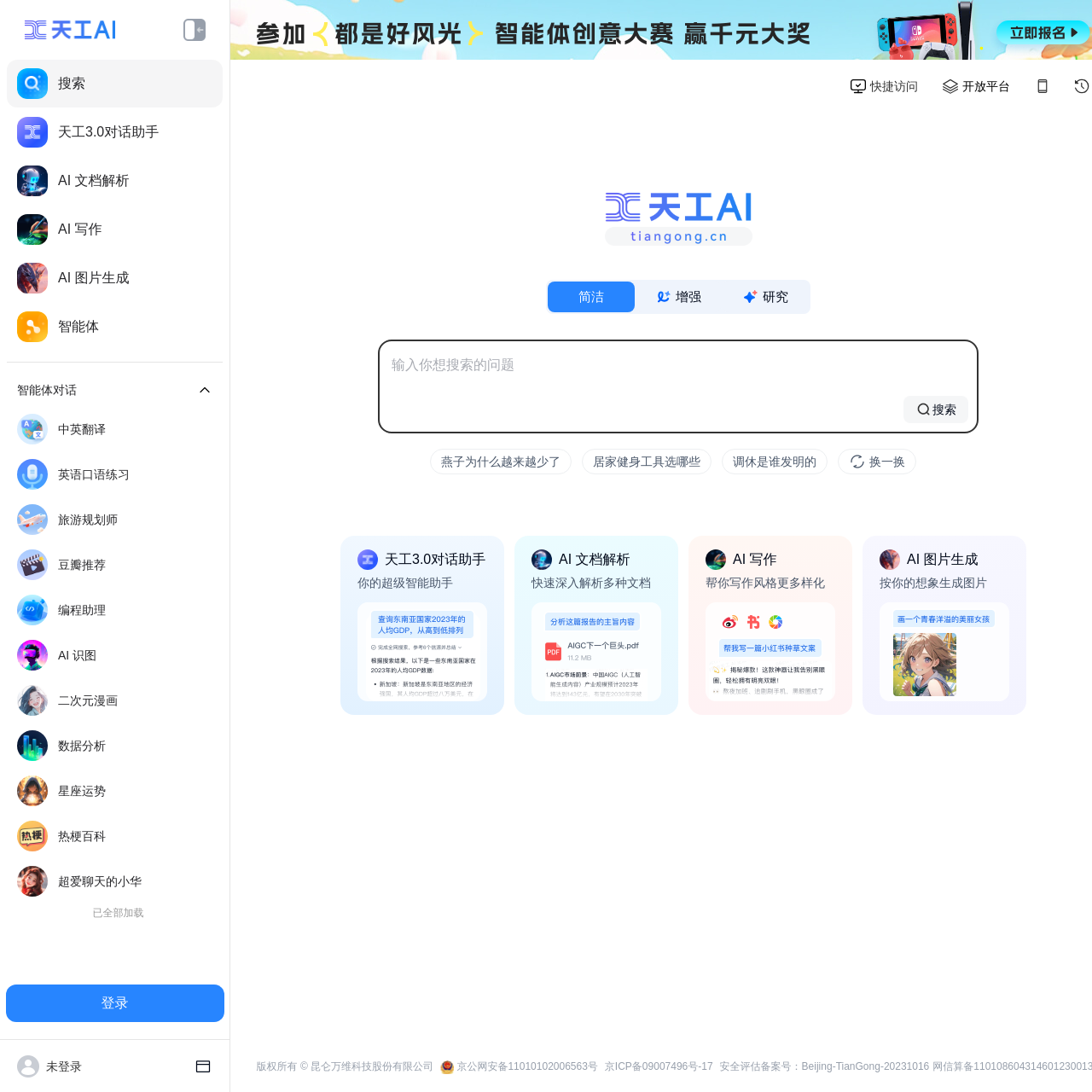How many types of AI functionalities are listed on the webpage?
Give a detailed explanation using the information visible in the image.

By counting the number of links and static texts on the webpage, I found that there are 14 types of AI functionalities listed, including AI search, AI document analysis, AI writing, AI image generation, and more.